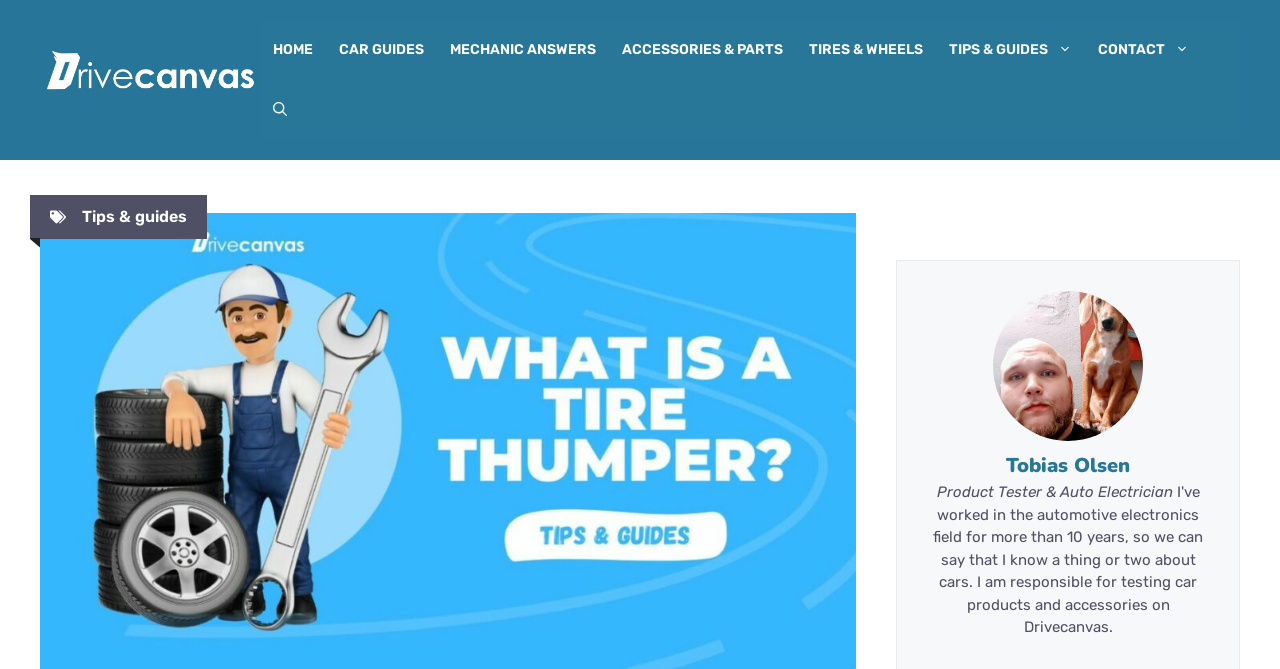What is the name of the website?
Answer the question with a single word or phrase by looking at the picture.

Drivecanvas